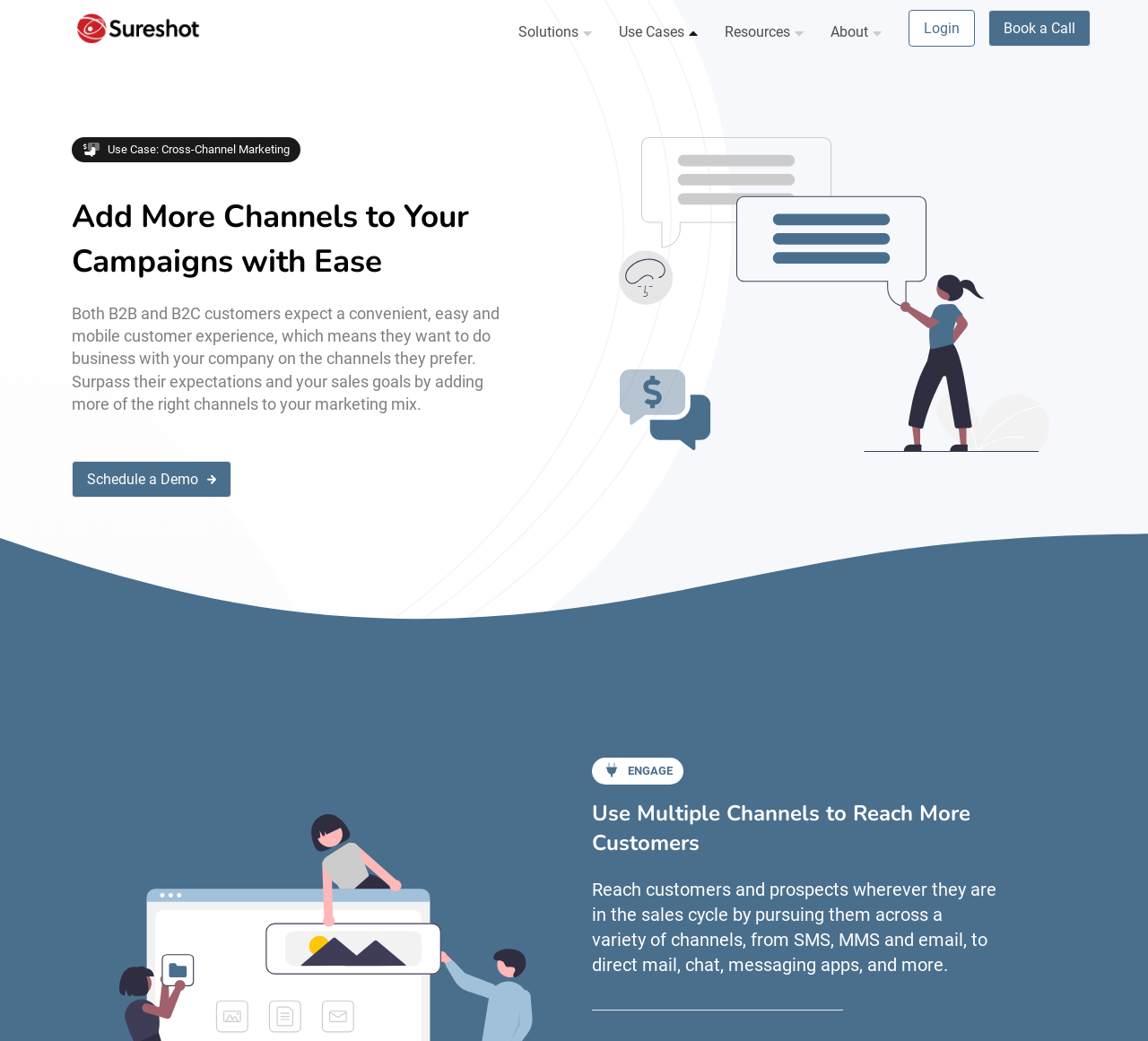Identify and extract the heading text of the webpage.

Add More Channels to Your Campaigns with Ease